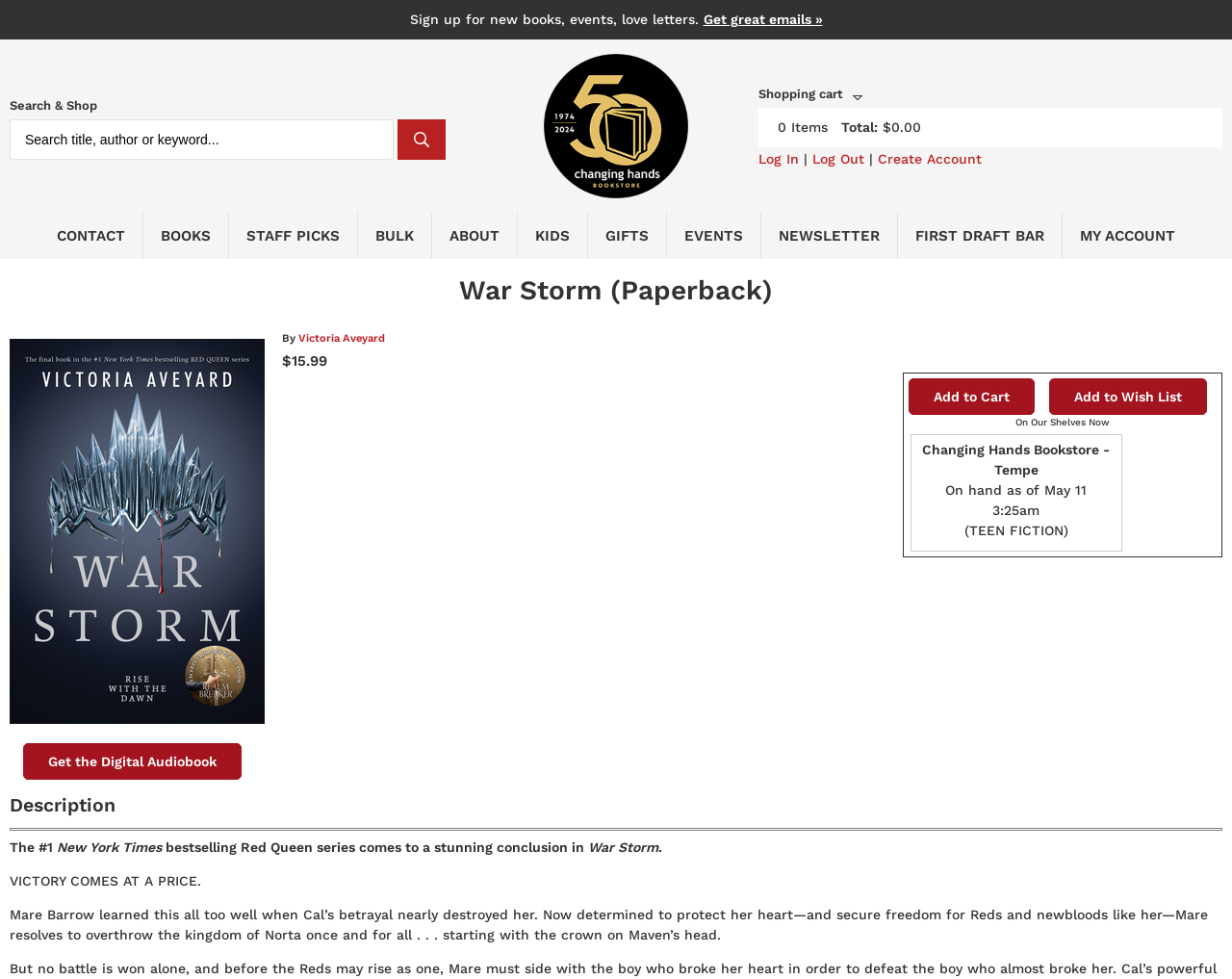Use a single word or phrase to answer the question: Who is the author of War Storm?

Victoria Aveyard